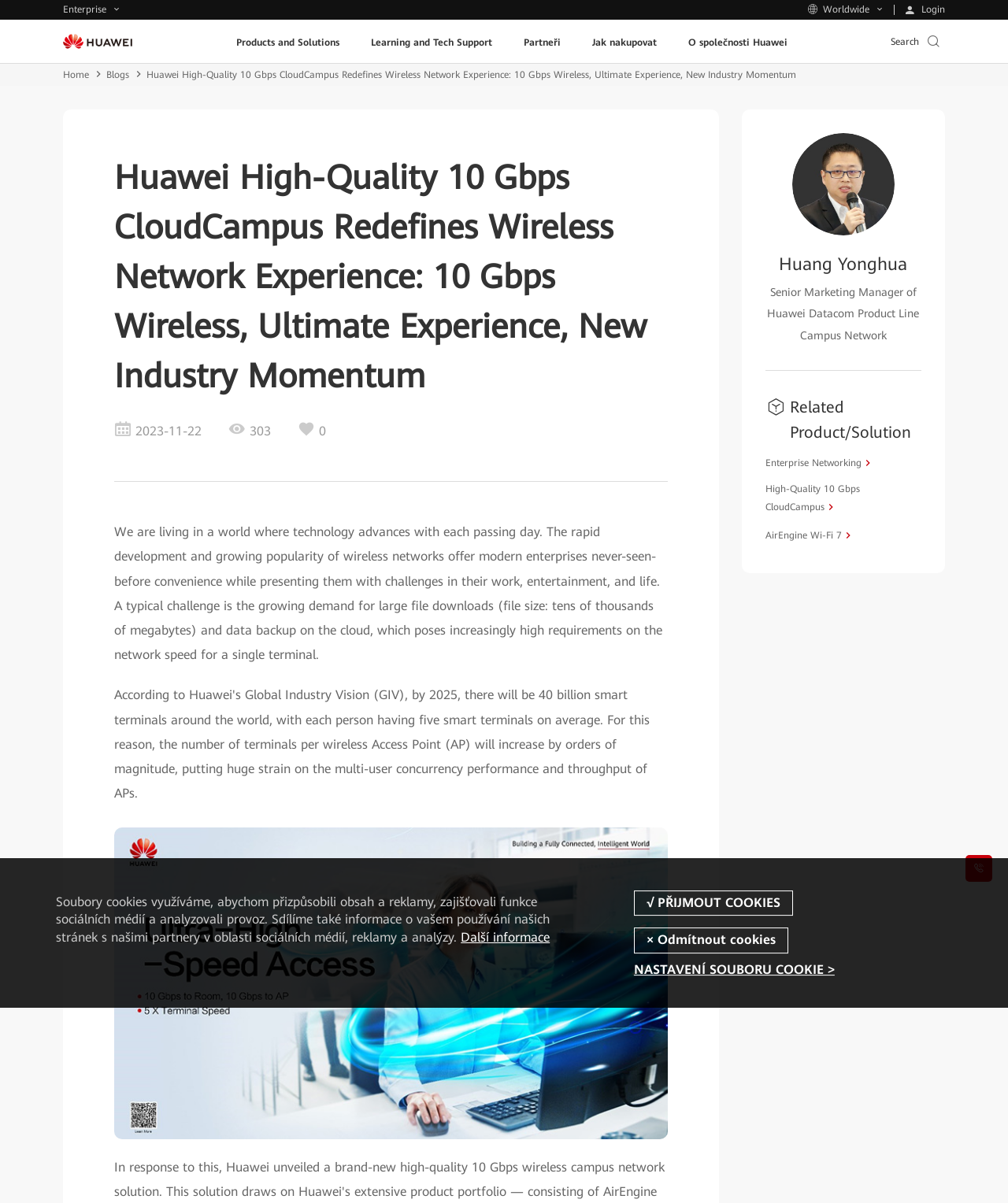Please find the bounding box coordinates of the clickable region needed to complete the following instruction: "Search for something". The bounding box coordinates must consist of four float numbers between 0 and 1, i.e., [left, top, right, bottom].

[0.884, 0.03, 0.912, 0.039]